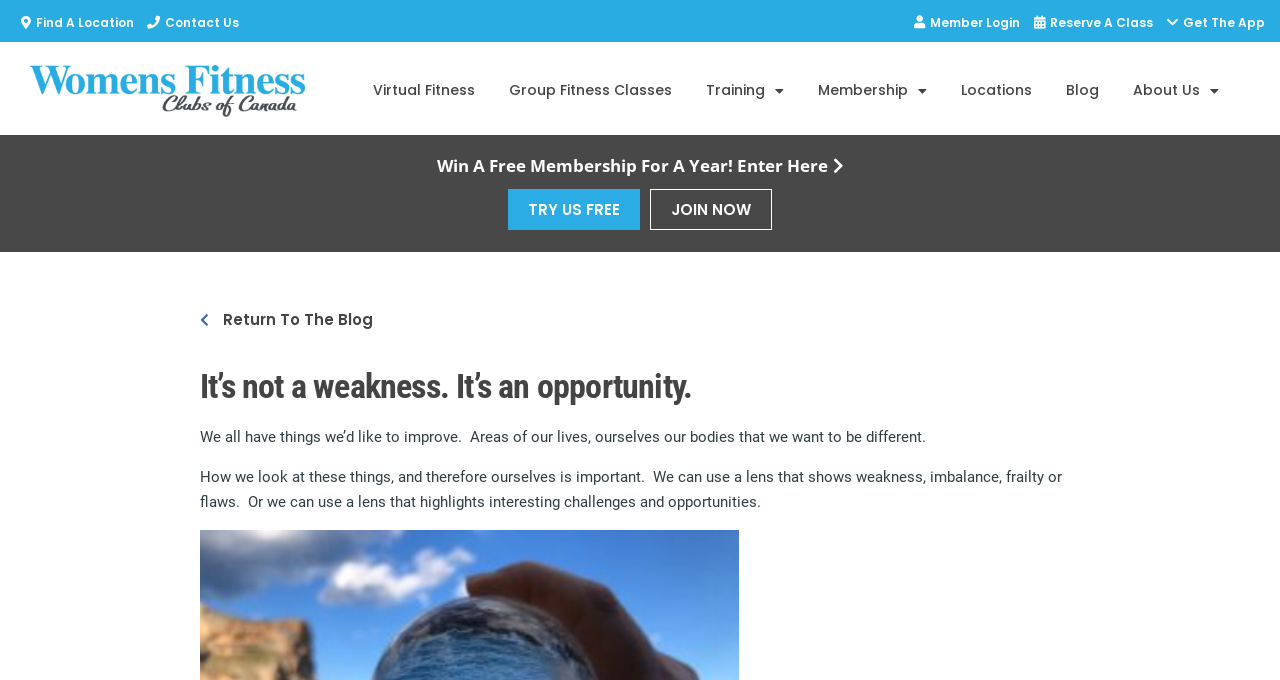Using the details in the image, give a detailed response to the question below:
What is the theme of the webpage's content?

The webpage's content, including the static text and links, suggests that the theme is focused on self-improvement and fitness. The text mentions improving areas of one's life, body, and self, and the links point to fitness-related services and classes.